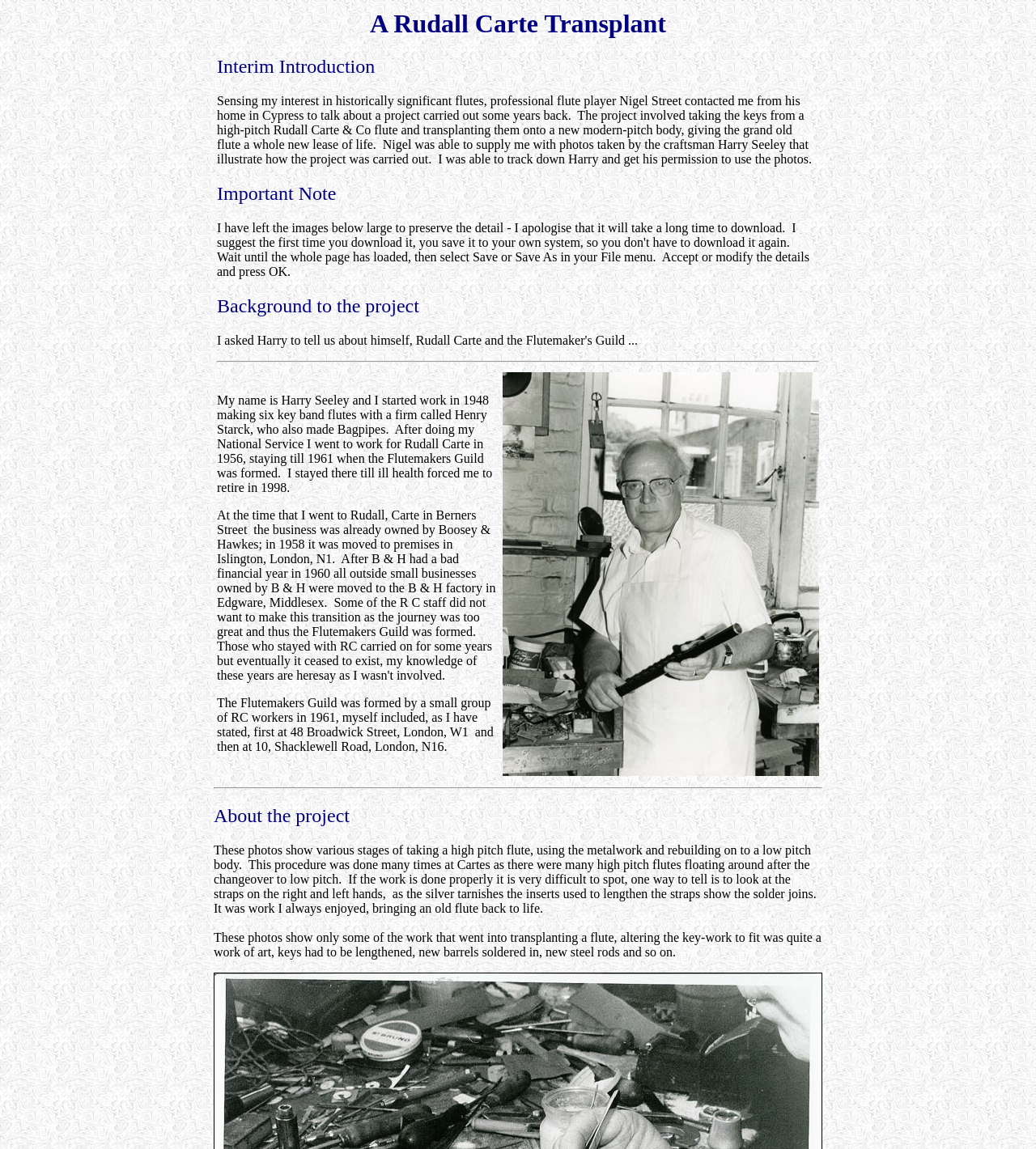Who contacted the author about the project?
With the help of the image, please provide a detailed response to the question.

Nigel Street, a professional flute player, contacted the author from his home in Cypress to talk about the project.